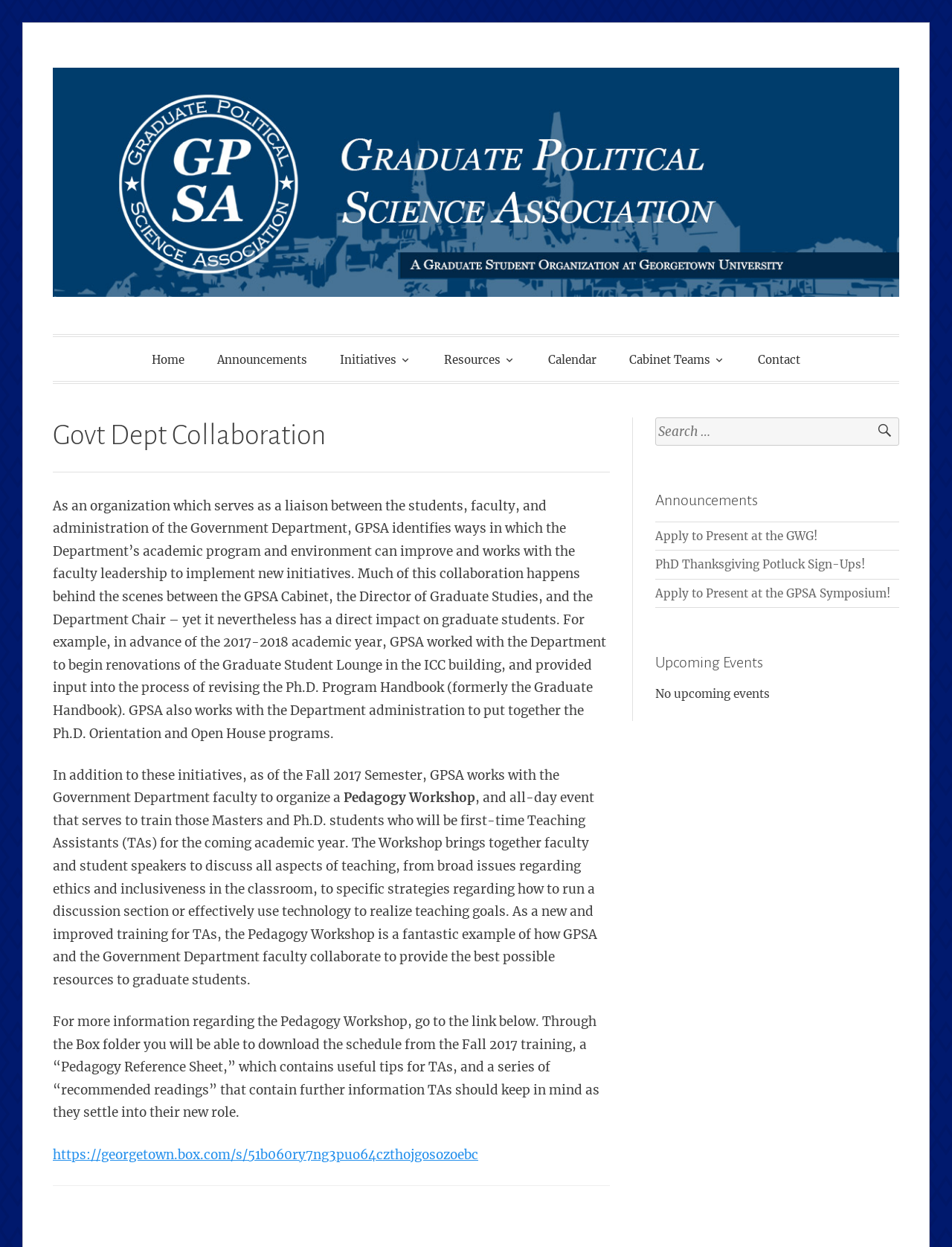From the details in the image, provide a thorough response to the question: What is the purpose of the Pedagogy Workshop?

The purpose of the Pedagogy Workshop can be inferred from the StaticText '...a fantastic example of how GPSA and the Government Department faculty collaborate to provide the best possible resources to graduate students.' with bounding box coordinates [0.055, 0.633, 0.627, 0.792]. It is also mentioned that the Workshop brings together faculty and student speakers to discuss all aspects of teaching, from broad issues regarding ethics and inclusiveness in the classroom, to specific strategies regarding how to run a discussion section or effectively use technology to realize teaching goals.